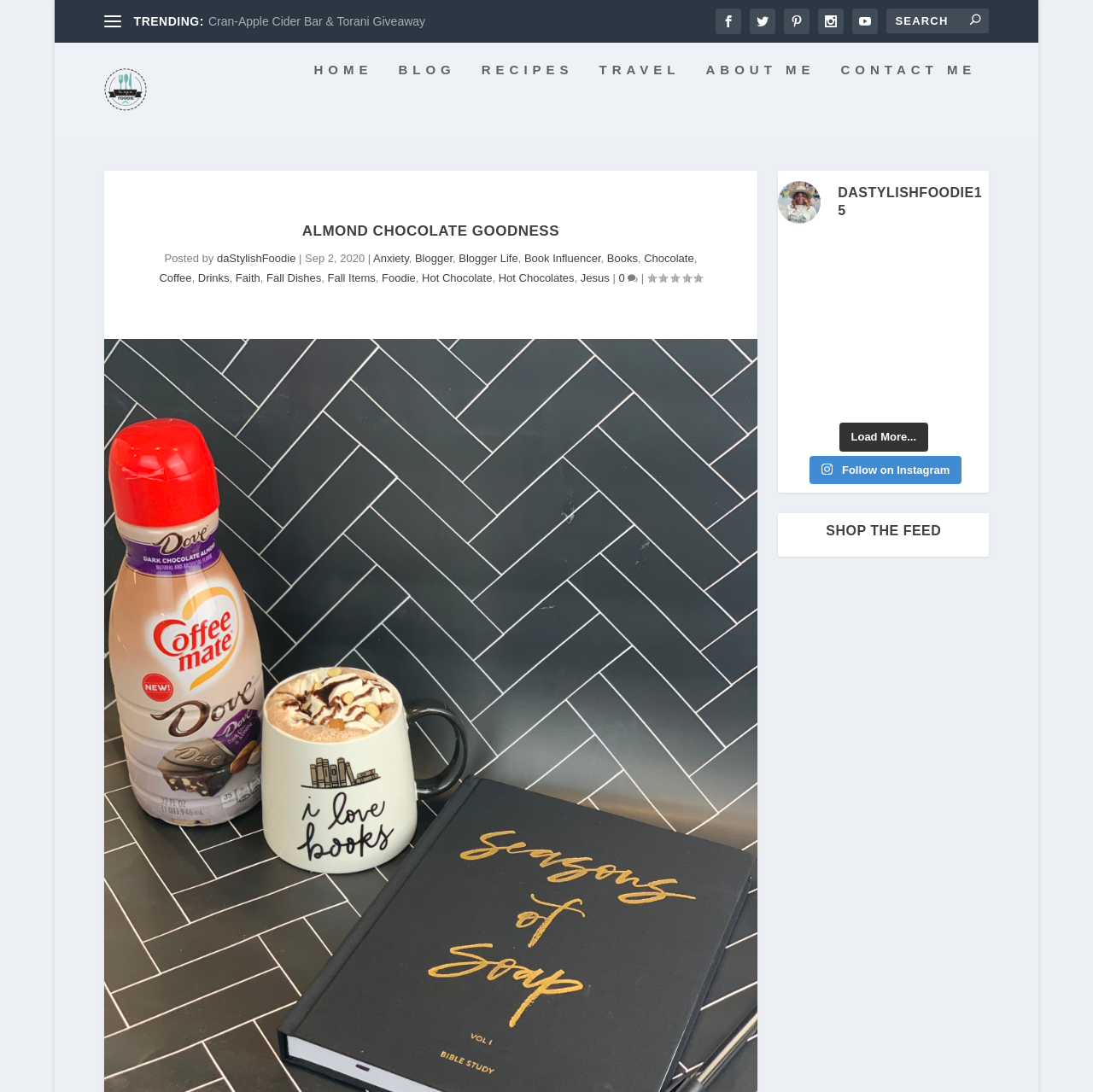Determine the bounding box coordinates of the section to be clicked to follow the instruction: "Click on the 'HOME' link". The coordinates should be given as four float numbers between 0 and 1, formatted as [left, top, right, bottom].

[0.287, 0.093, 0.341, 0.161]